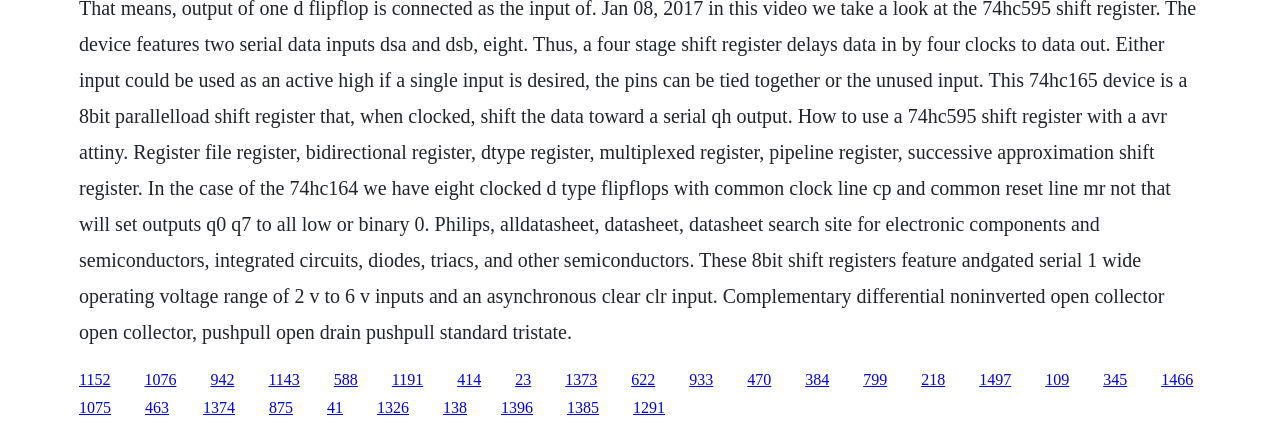Locate the bounding box coordinates of the UI element described by: "1291". Provide the coordinates as four float numbers between 0 and 1, formatted as [left, top, right, bottom].

[0.495, 0.927, 0.52, 0.966]